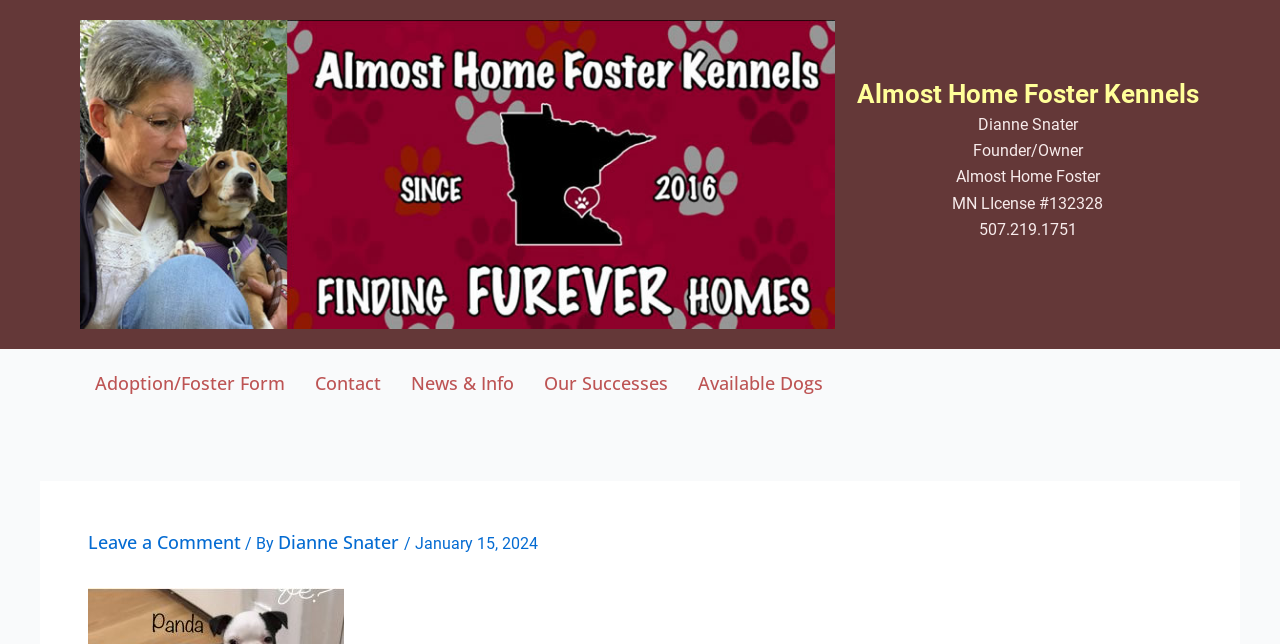Create an elaborate caption that covers all aspects of the webpage.

The webpage is about Almost Home Foster Kennels, with the title "The Boston T Party Continues…Mugsy Finds His Home with Kaitlin – Almost Home Foster" at the top. Below the title, there is a heading that reads "Almost Home Foster Kennels". 

To the right of the heading, there is a section with information about the founder and owner, Dianne Snater, including her title, the name of the organization, a license number, and a phone number. 

In the middle of the page, there are five links arranged horizontally: "Adoption/Foster Form", "Contact", "News & Info", "Our Successes", and "Available Dogs". 

Below these links, there is a large section that takes up most of the page. At the top of this section, there is a header with a link to "Leave a Comment" on the left and a section with the author's name, "Dianne Snater", and the date "January 15, 2024" on the right.